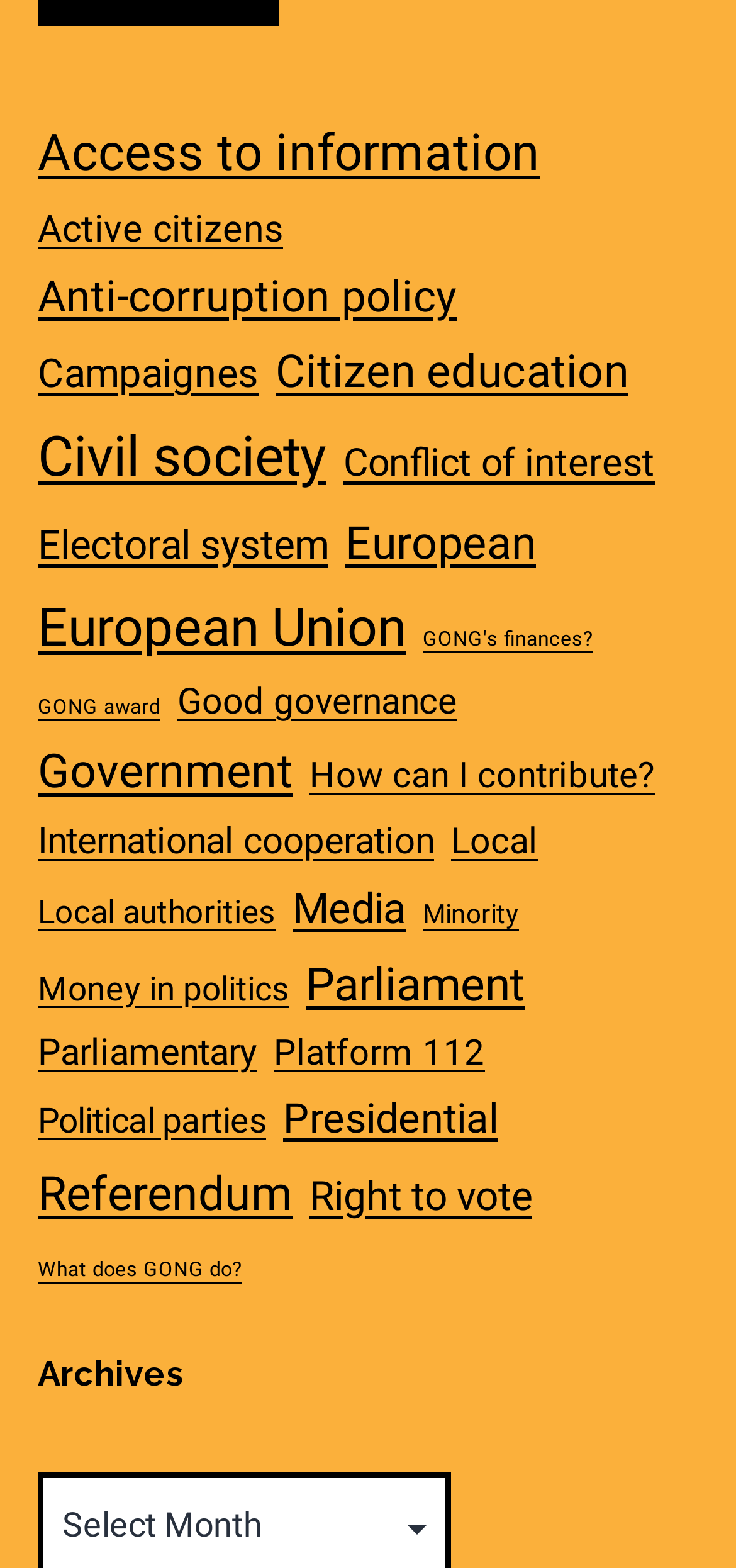Identify the bounding box coordinates for the UI element described as follows: 402-399-9628. Use the format (top-left x, top-left y, bottom-right x, bottom-right y) and ensure all values are floating point numbers between 0 and 1.

None